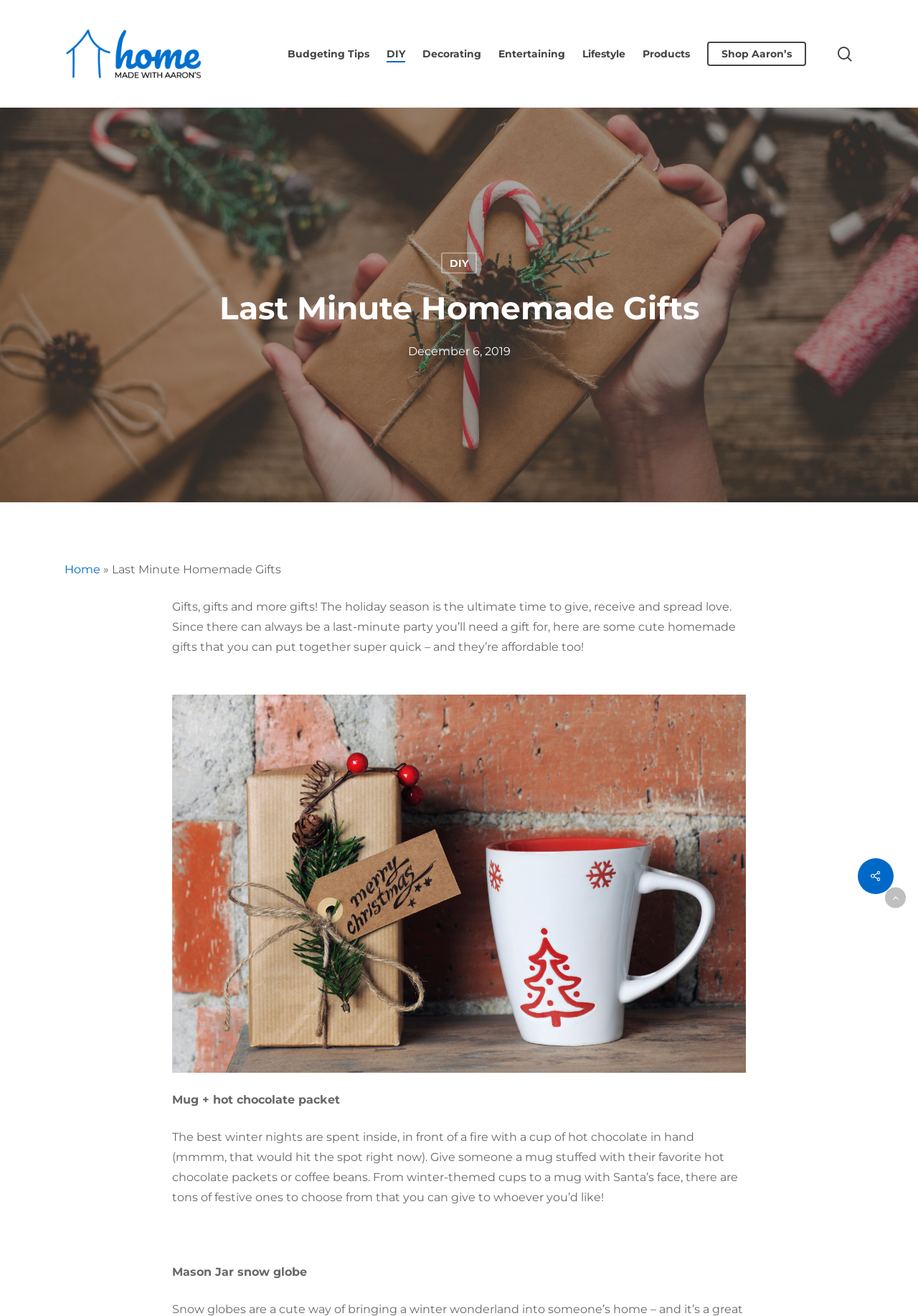Identify the bounding box coordinates for the UI element described as follows: "DIY". Ensure the coordinates are four float numbers between 0 and 1, formatted as [left, top, right, bottom].

[0.48, 0.192, 0.519, 0.208]